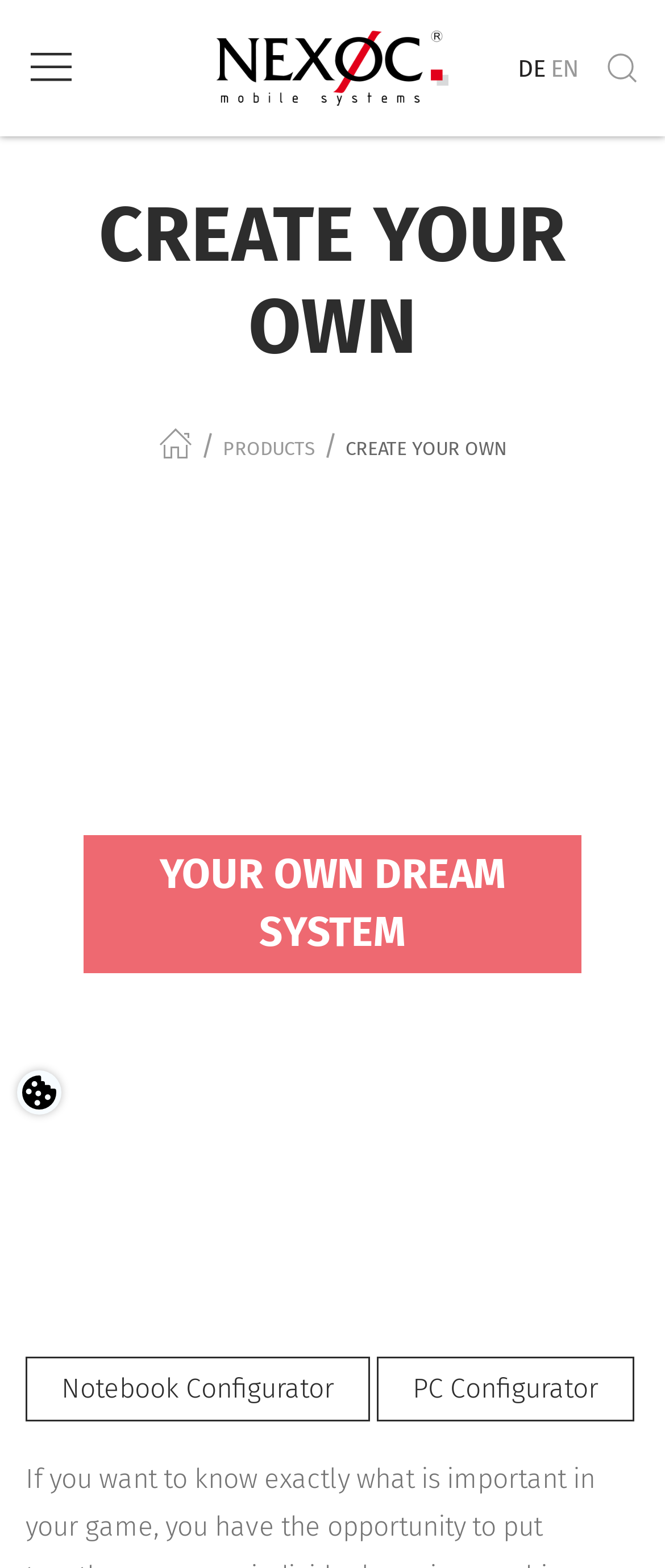Use a single word or phrase to answer the question:
What is the language of the webpage?

EN